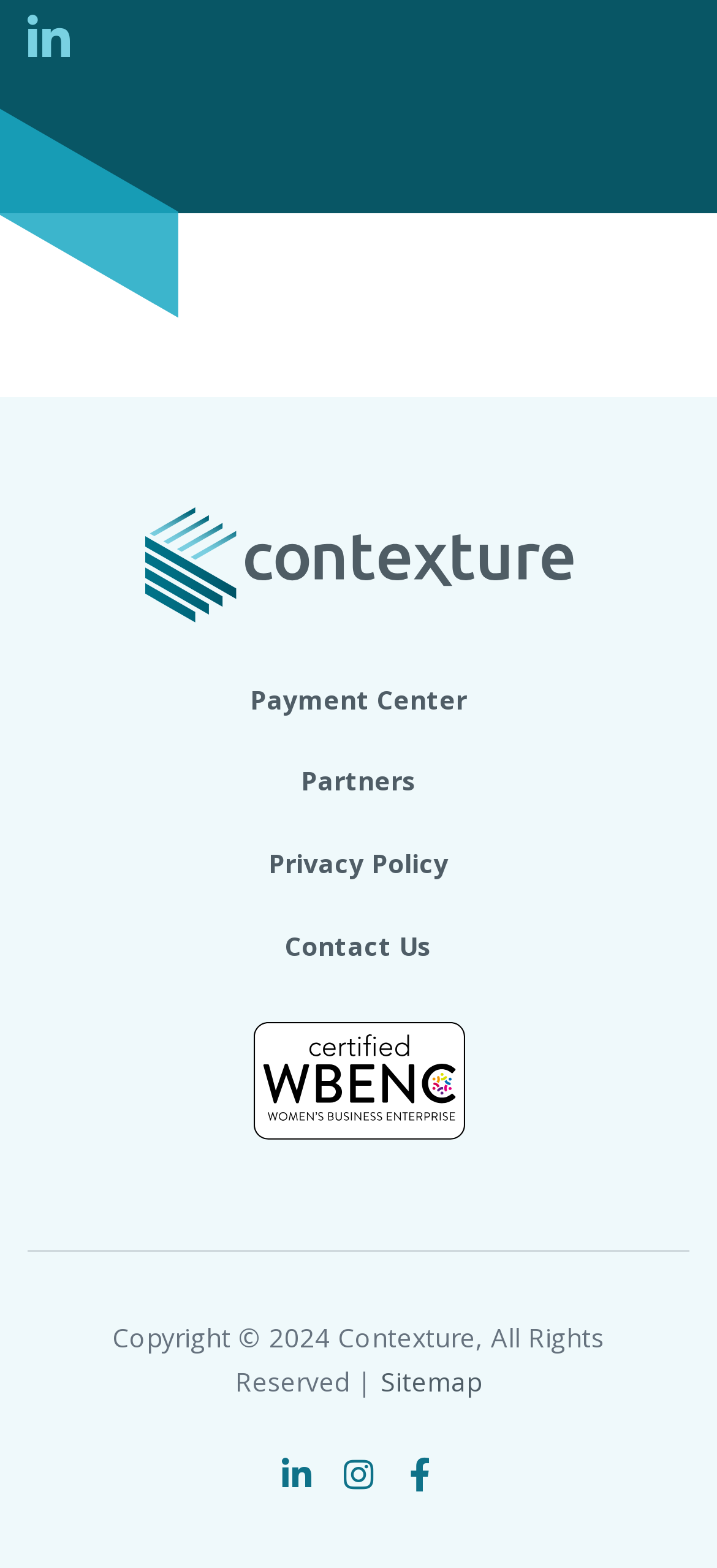Locate the bounding box coordinates of the area that needs to be clicked to fulfill the following instruction: "contact us". The coordinates should be in the format of four float numbers between 0 and 1, namely [left, top, right, bottom].

[0.397, 0.592, 0.603, 0.614]